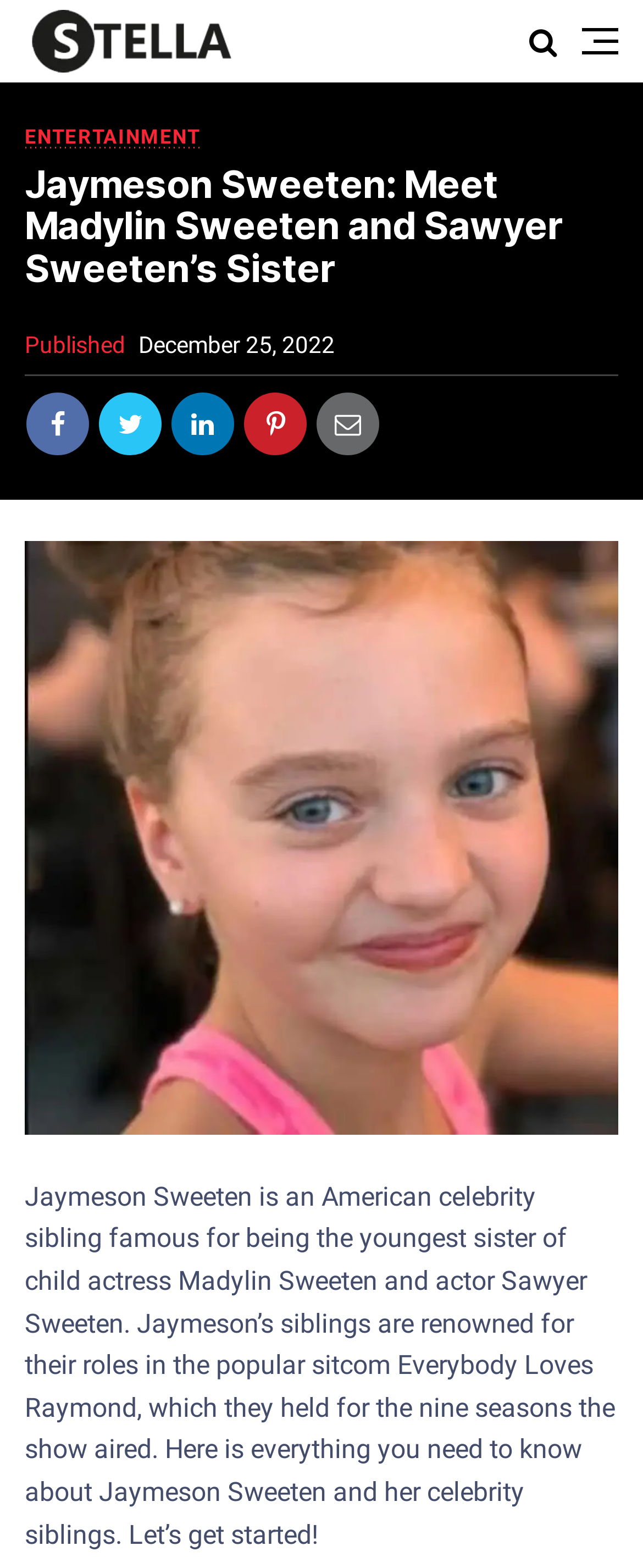Show the bounding box coordinates for the HTML element described as: "alt="Life and Passion"".

[0.038, 0.012, 0.372, 0.037]